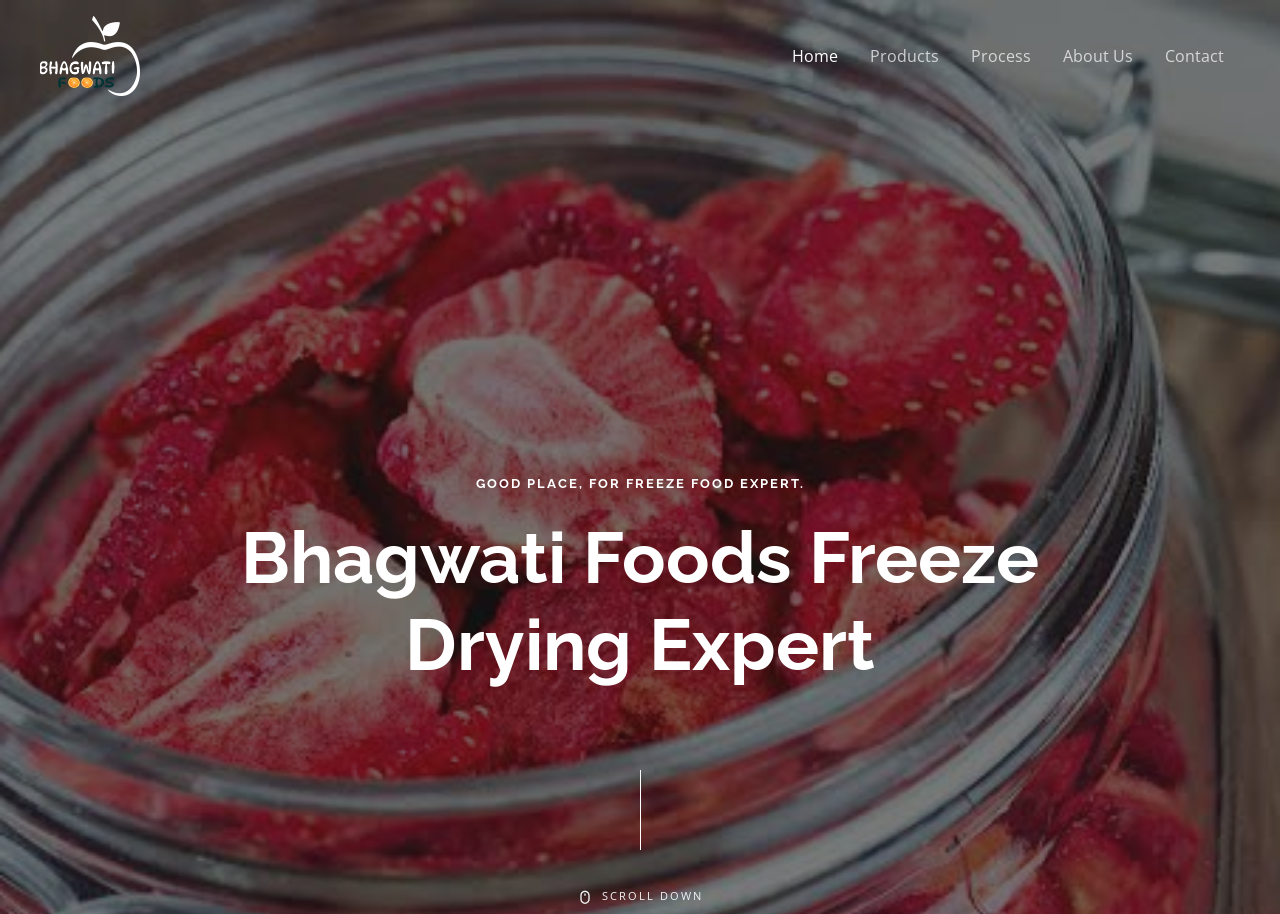Use a single word or phrase to answer the following:
How many navigation links are there?

5